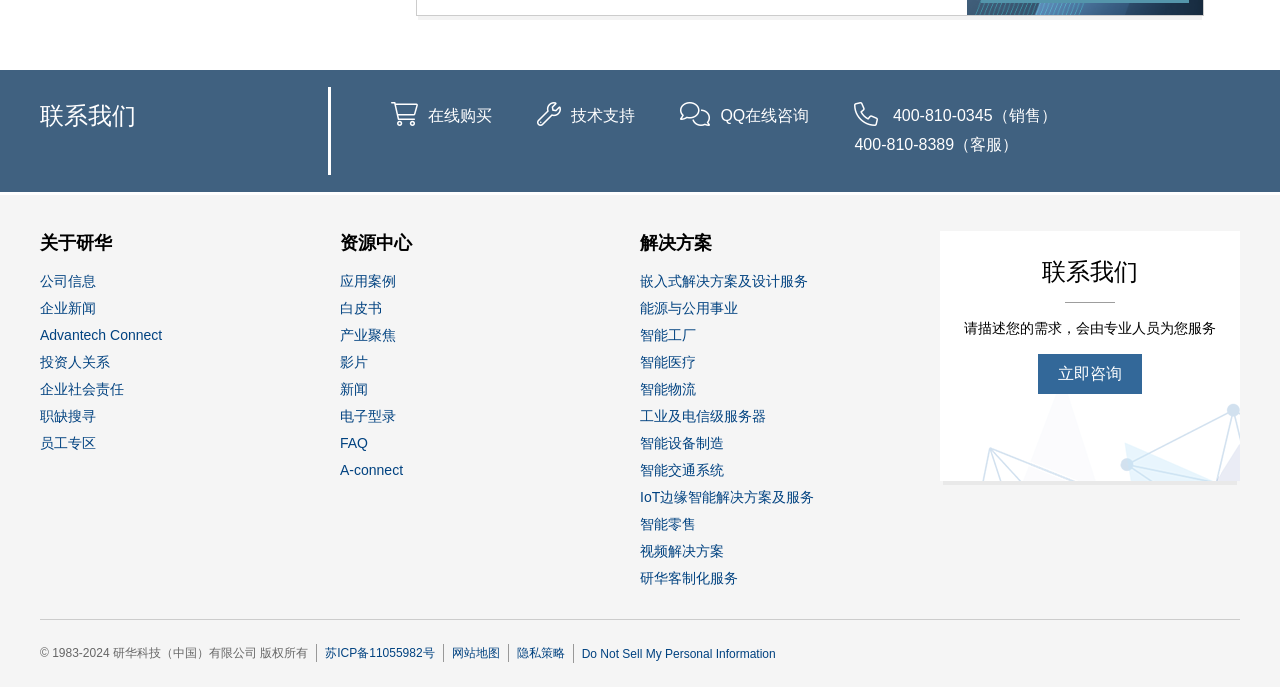Answer the following in one word or a short phrase: 
What is the purpose of the '资源中心' section?

To provide resources